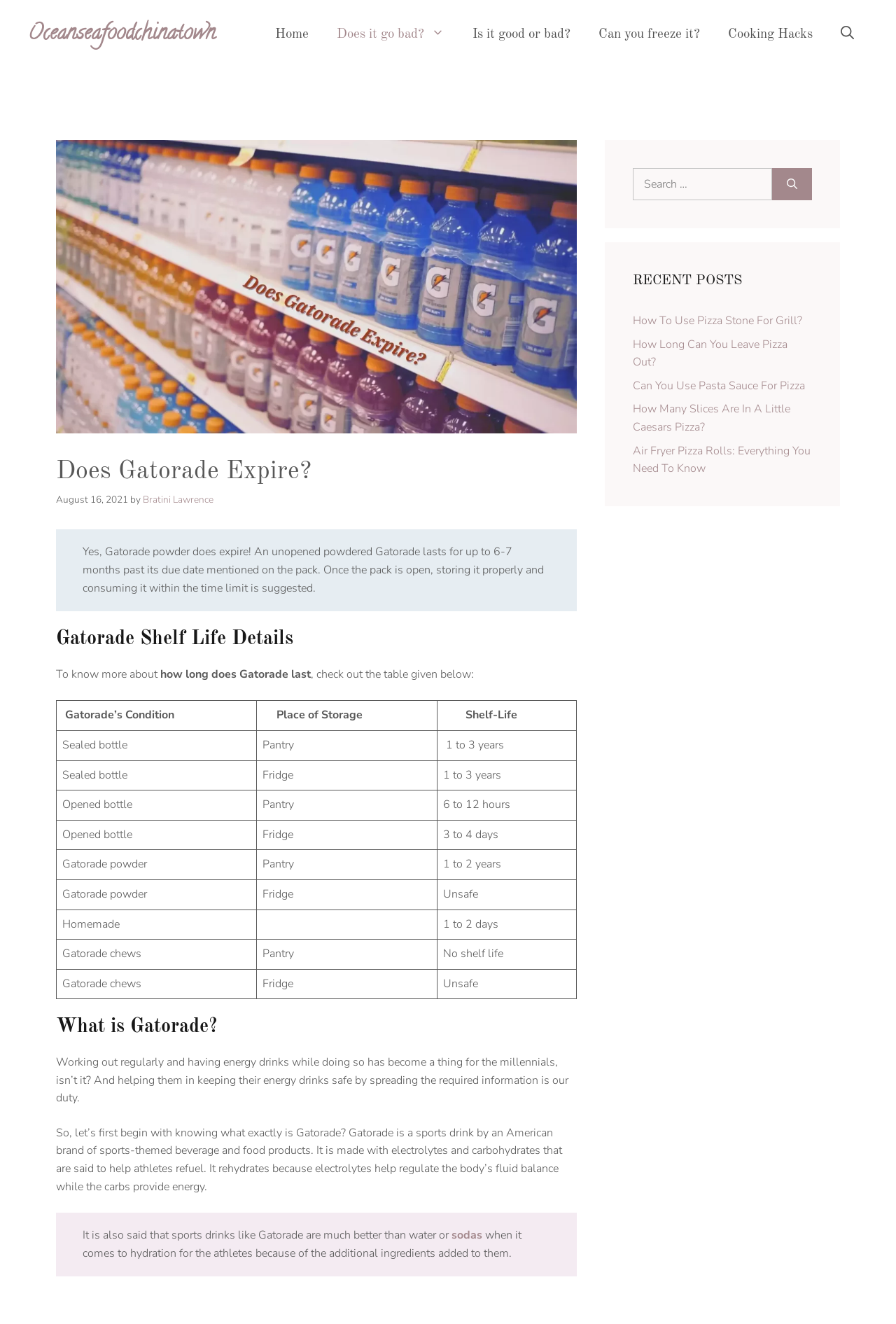Please find the bounding box coordinates of the element that needs to be clicked to perform the following instruction: "Read the 'What is Gatorade?' section". The bounding box coordinates should be four float numbers between 0 and 1, represented as [left, top, right, bottom].

[0.062, 0.768, 0.644, 0.785]